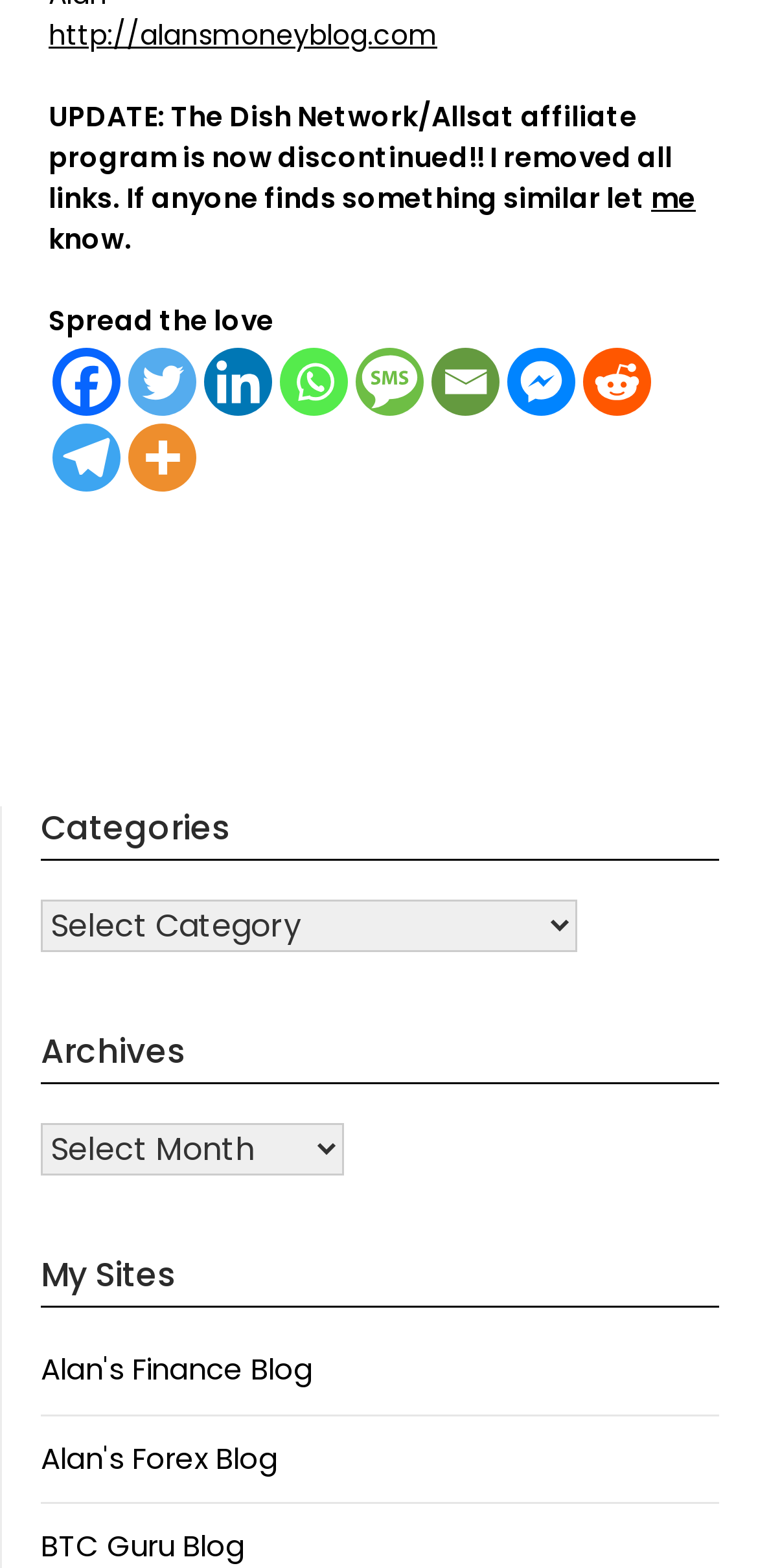Indicate the bounding box coordinates of the clickable region to achieve the following instruction: "check Alan's Forex Blog."

[0.054, 0.916, 0.367, 0.942]